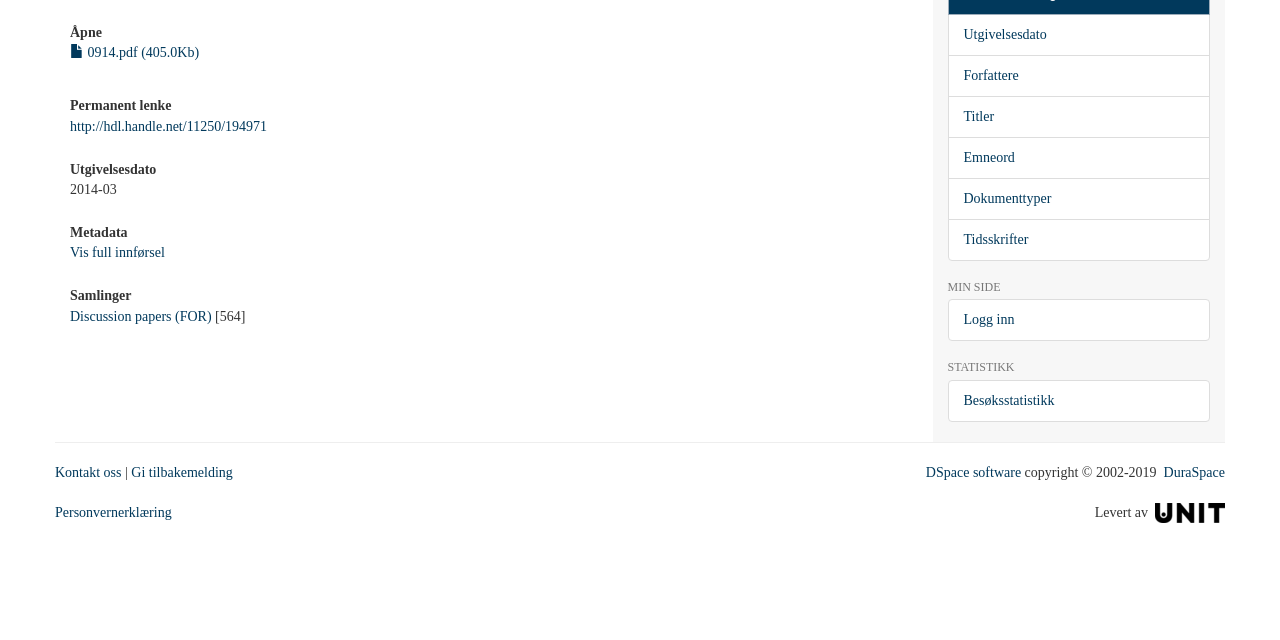Predict the bounding box coordinates for the UI element described as: "Discussion papers (FOR)". The coordinates should be four float numbers between 0 and 1, presented as [left, top, right, bottom].

[0.055, 0.482, 0.165, 0.506]